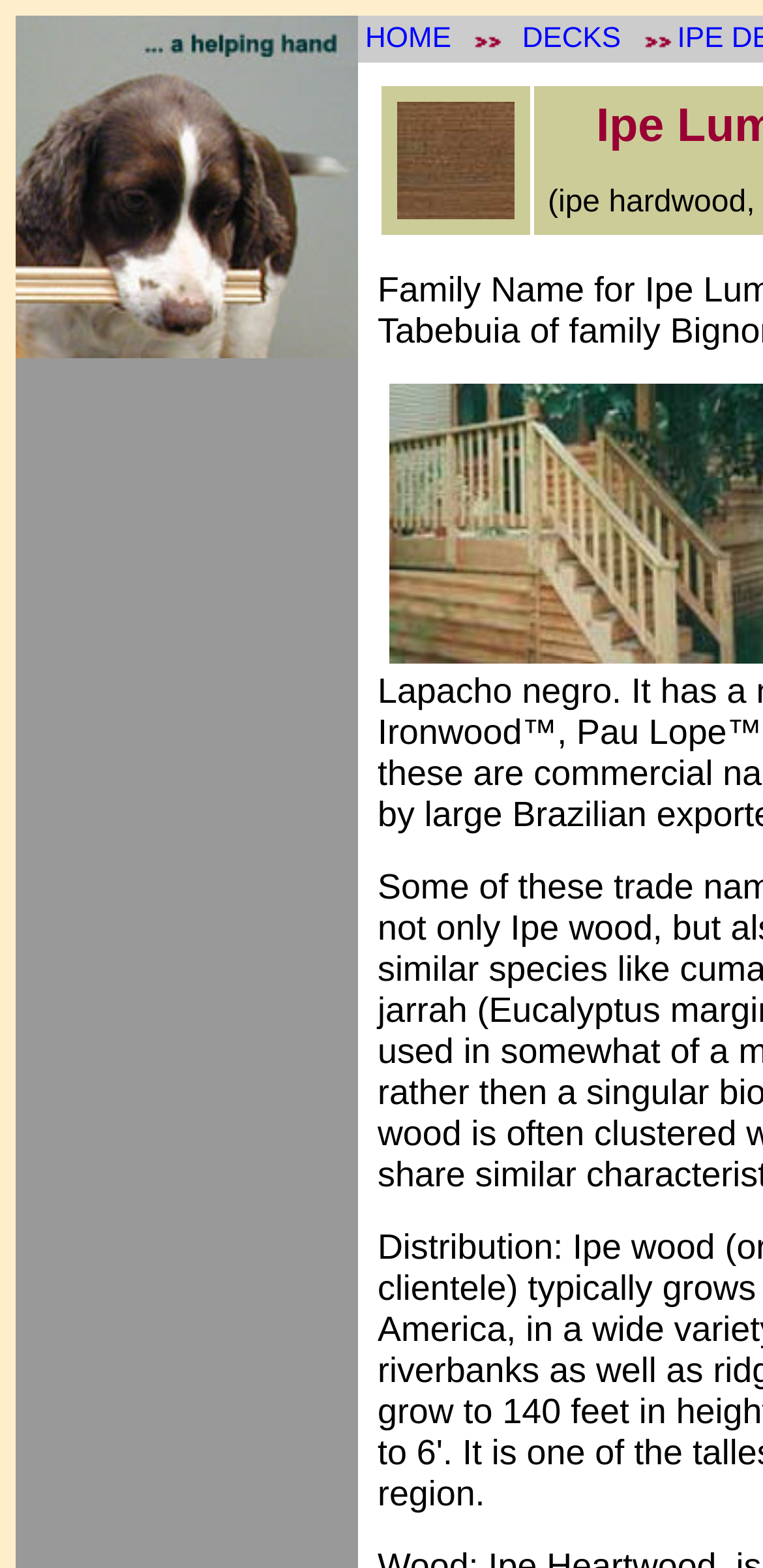Bounding box coordinates are given in the format (top-left x, top-left y, bottom-right x, bottom-right y). All values should be floating point numbers between 0 and 1. Provide the bounding box coordinate for the UI element described as: The Red Palace

None